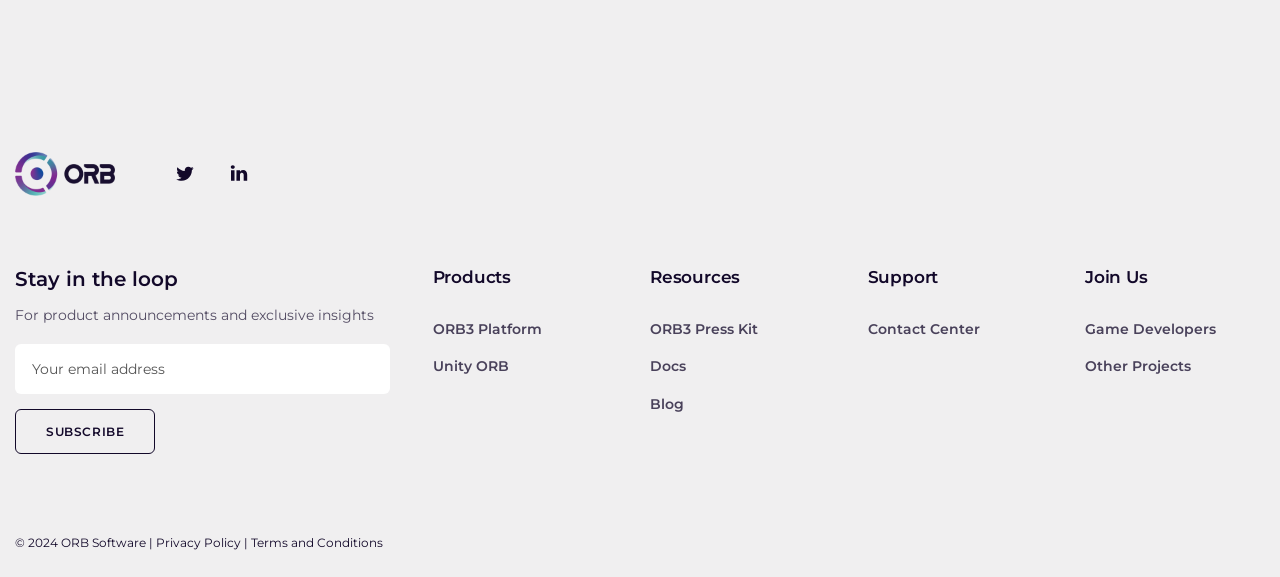What is the name of the platform mentioned on the webpage?
Refer to the image and provide a one-word or short phrase answer.

ORB3 Platform